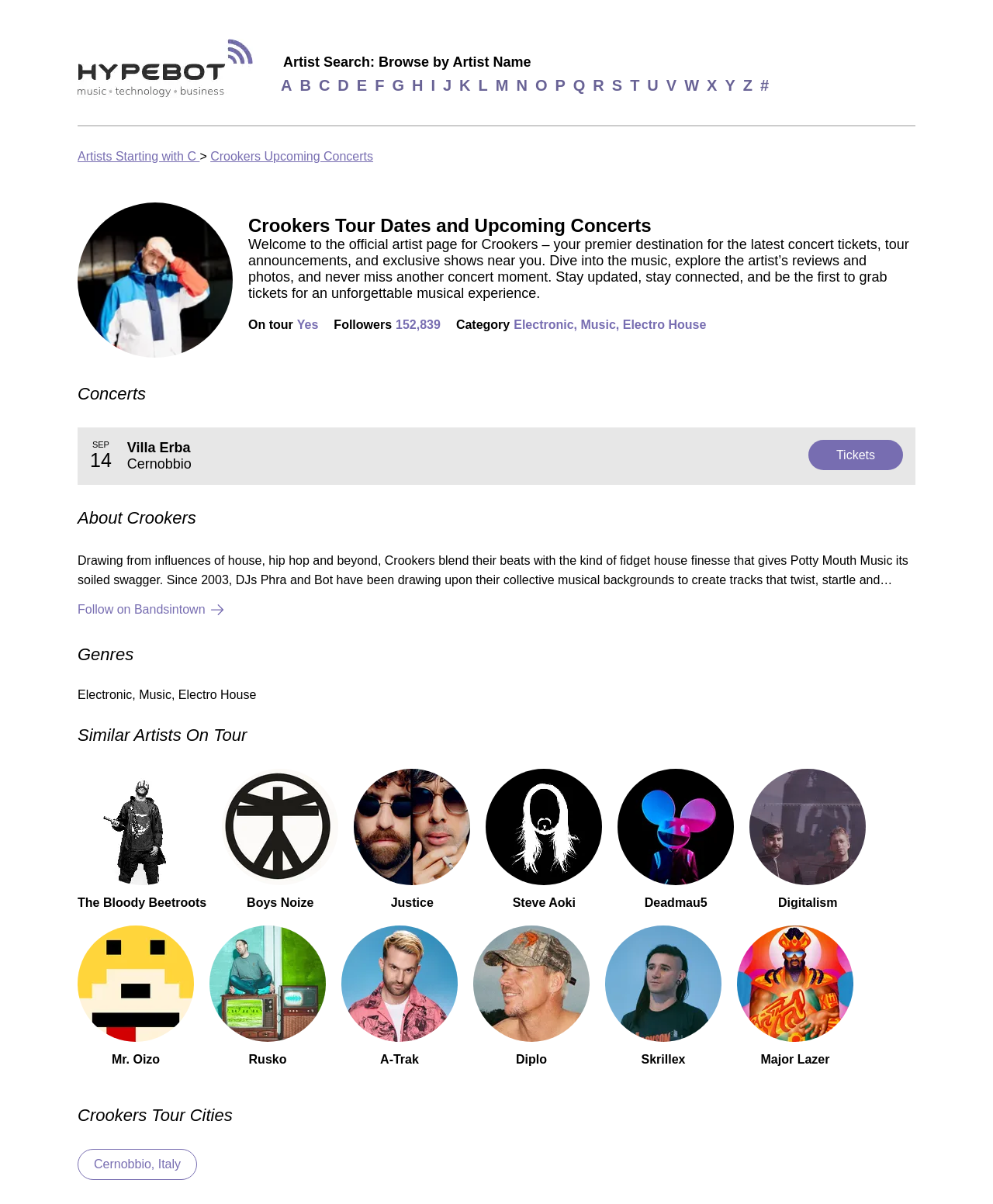Utilize the details in the image to give a detailed response to the question: How many similar artists are listed?

The similar artists are listed in the section 'Similar Artists On Tour' and there are 9 links to other artists, namely The Bloody Beetroots, Boys Noize, Justice, Steve Aoki, Deadmau5, Digitalism, Mr. Oizo, Rusko, and A-Trak.